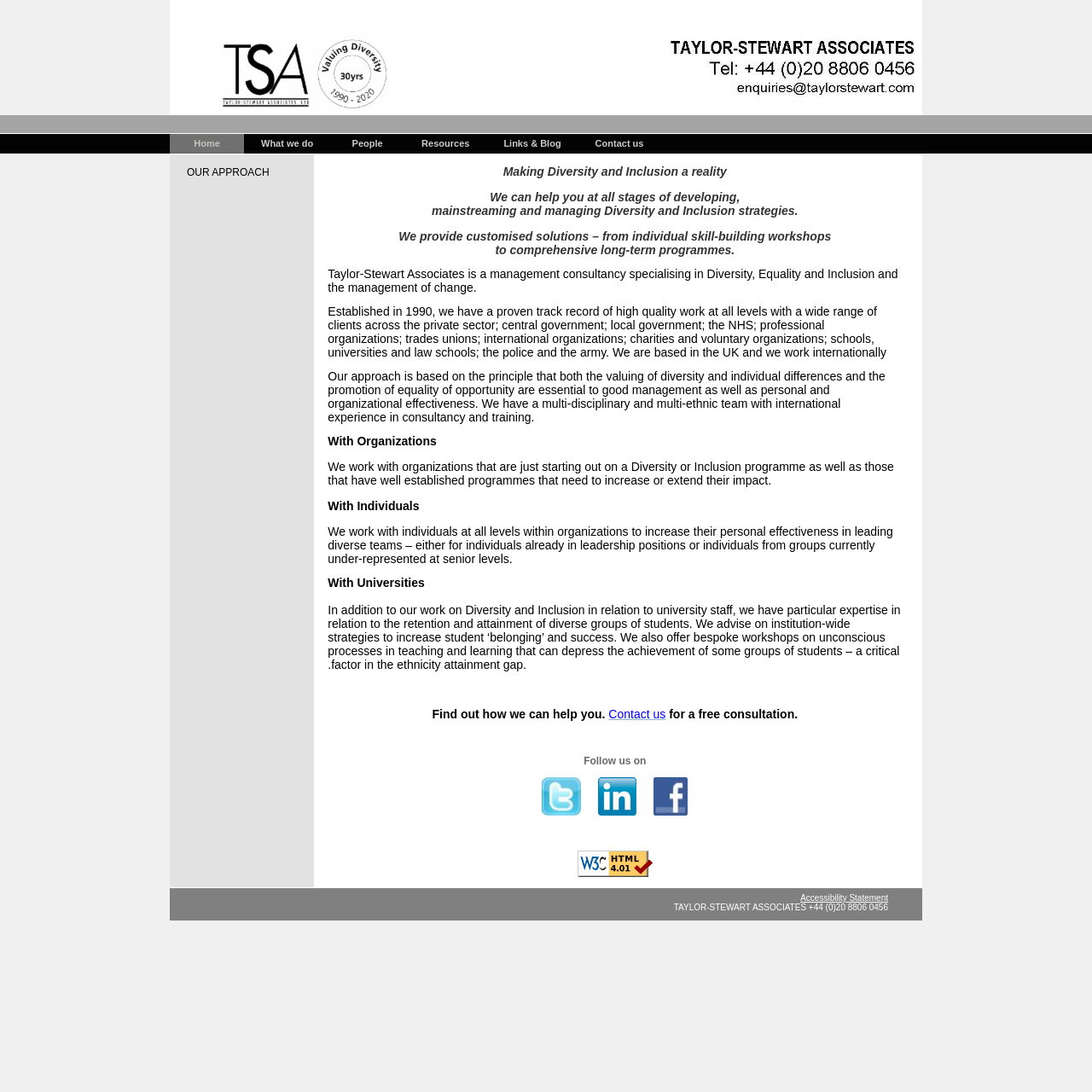Please answer the following question using a single word or phrase: 
What is the name of the company?

Taylor-Stewart Associates